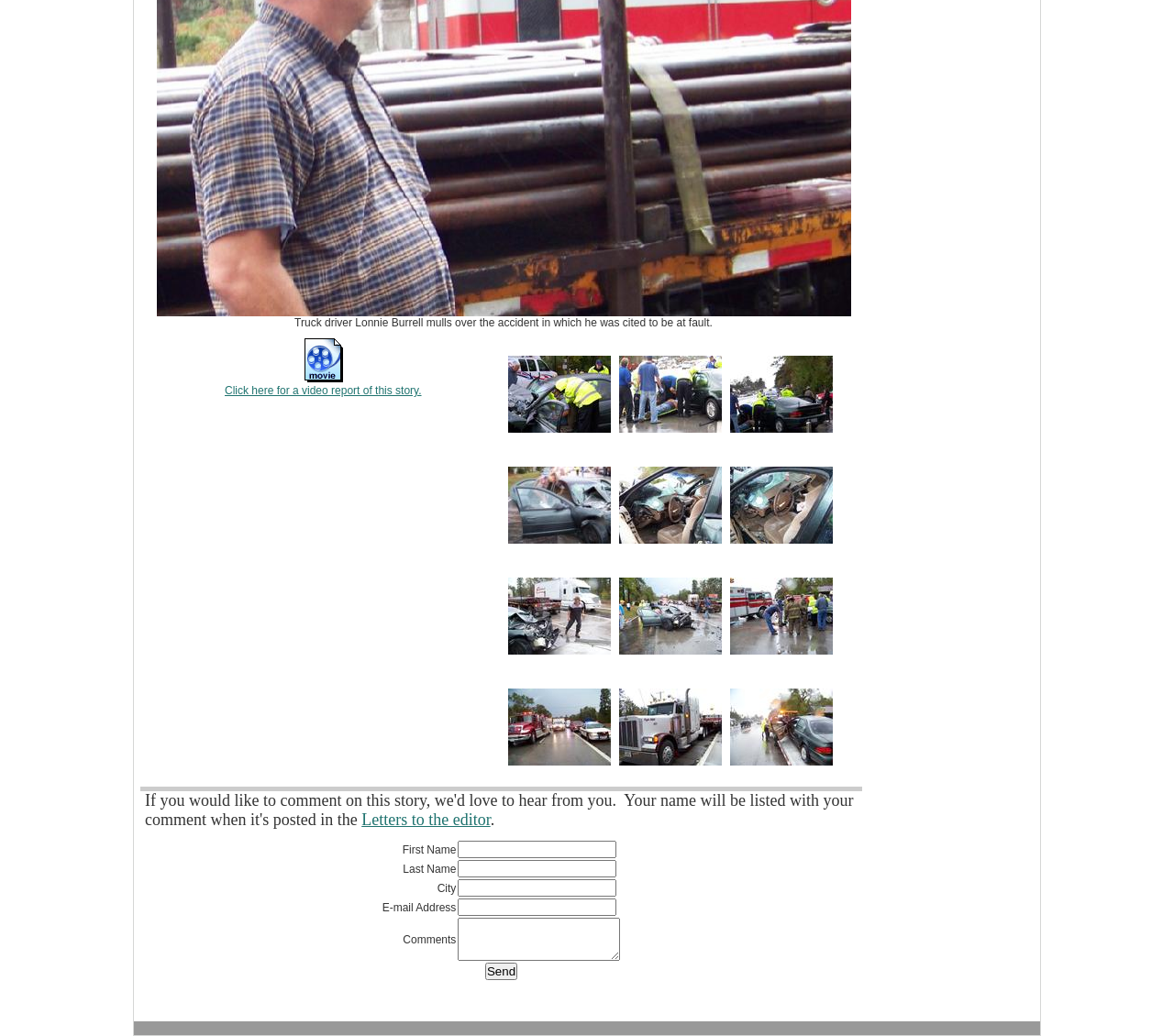Specify the bounding box coordinates of the area that needs to be clicked to achieve the following instruction: "Click the 'Send' button".

[0.413, 0.929, 0.441, 0.946]